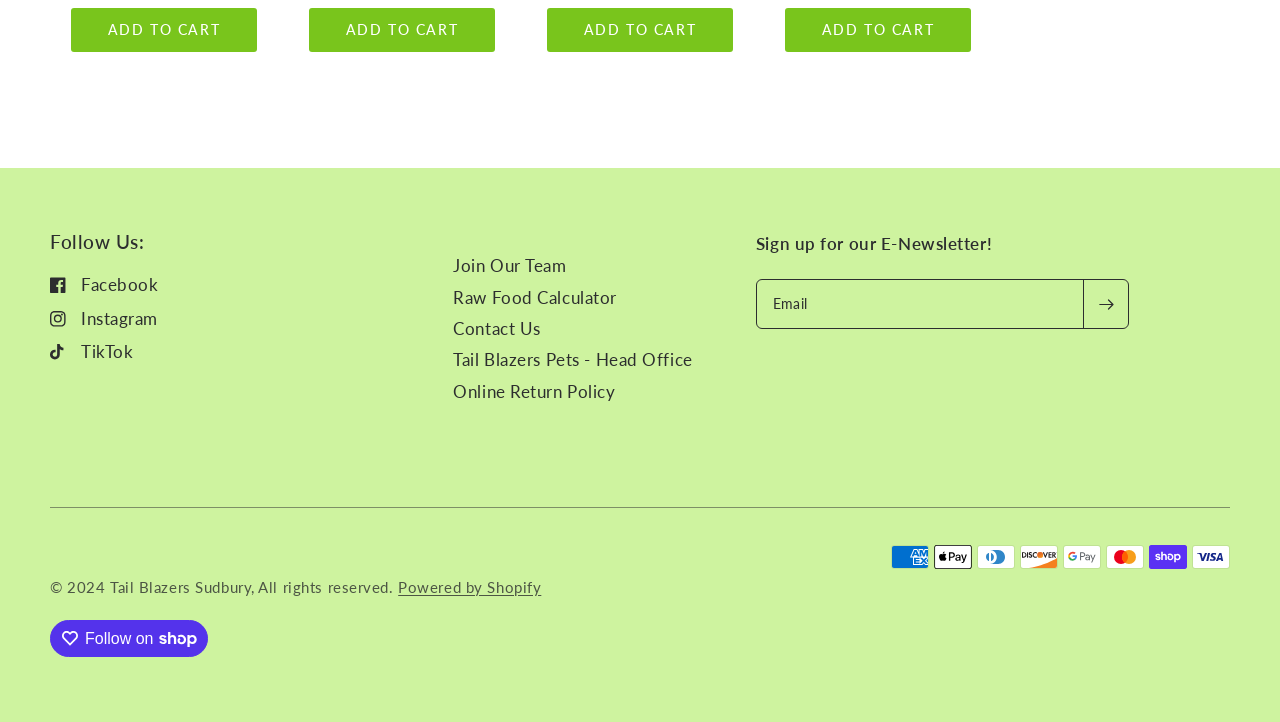Identify the bounding box coordinates for the UI element that matches this description: "Follow on Following on".

[0.039, 0.859, 0.162, 0.91]